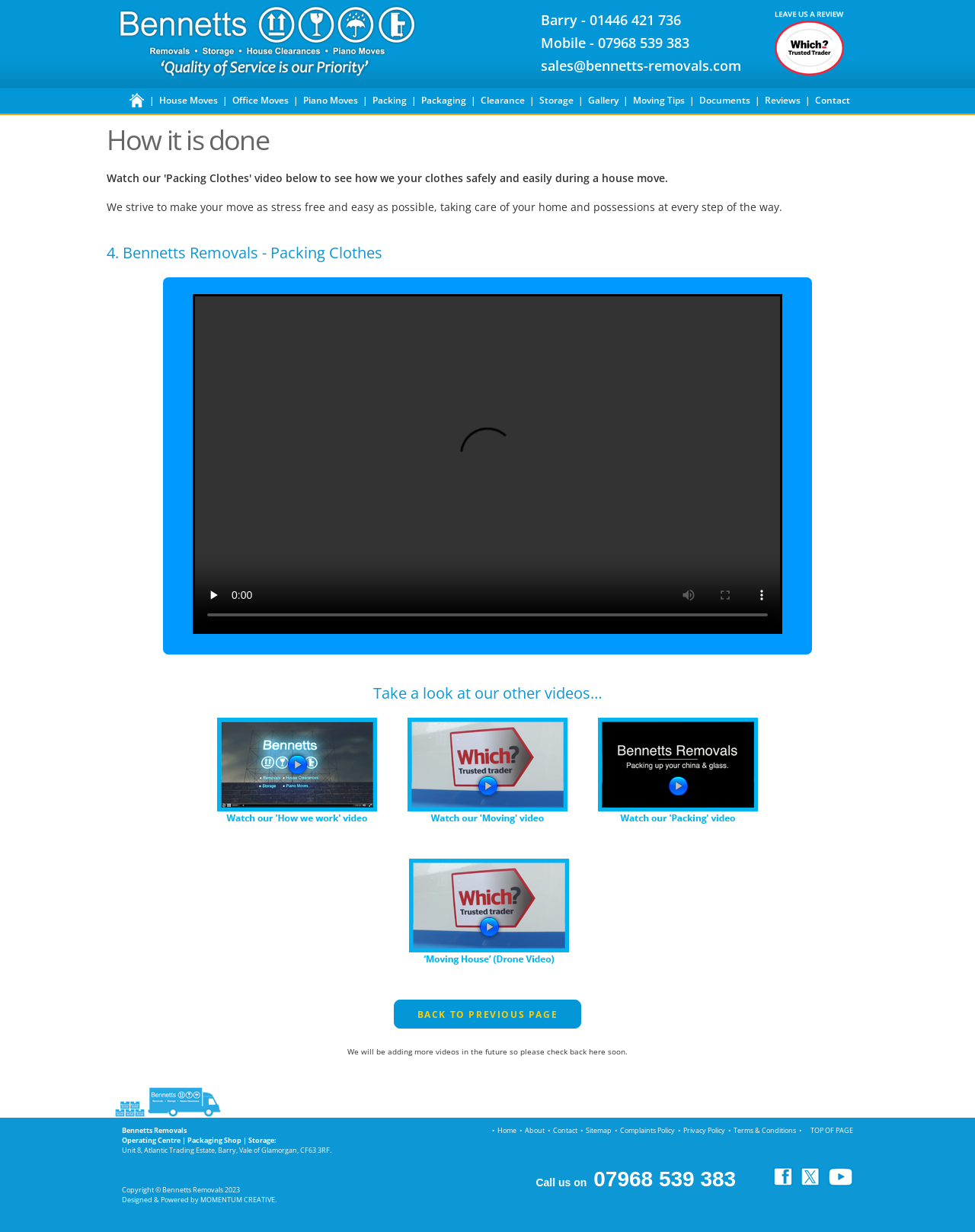Locate the bounding box coordinates of the element that needs to be clicked to carry out the instruction: "view the gallery". The coordinates should be given as four float numbers ranging from 0 to 1, i.e., [left, top, right, bottom].

[0.603, 0.076, 0.634, 0.087]